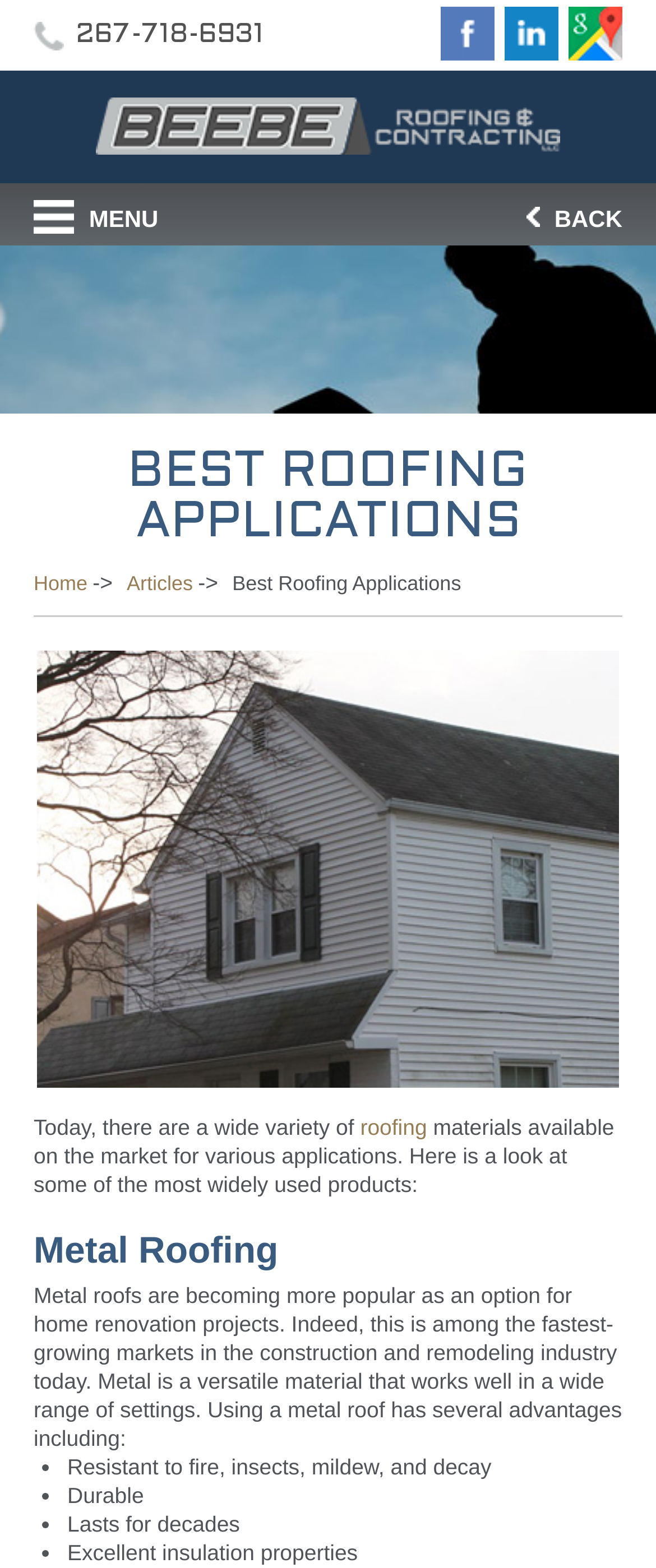Please determine the bounding box coordinates of the element's region to click in order to carry out the following instruction: "Go to Home page". The coordinates should be four float numbers between 0 and 1, i.e., [left, top, right, bottom].

[0.051, 0.365, 0.133, 0.38]